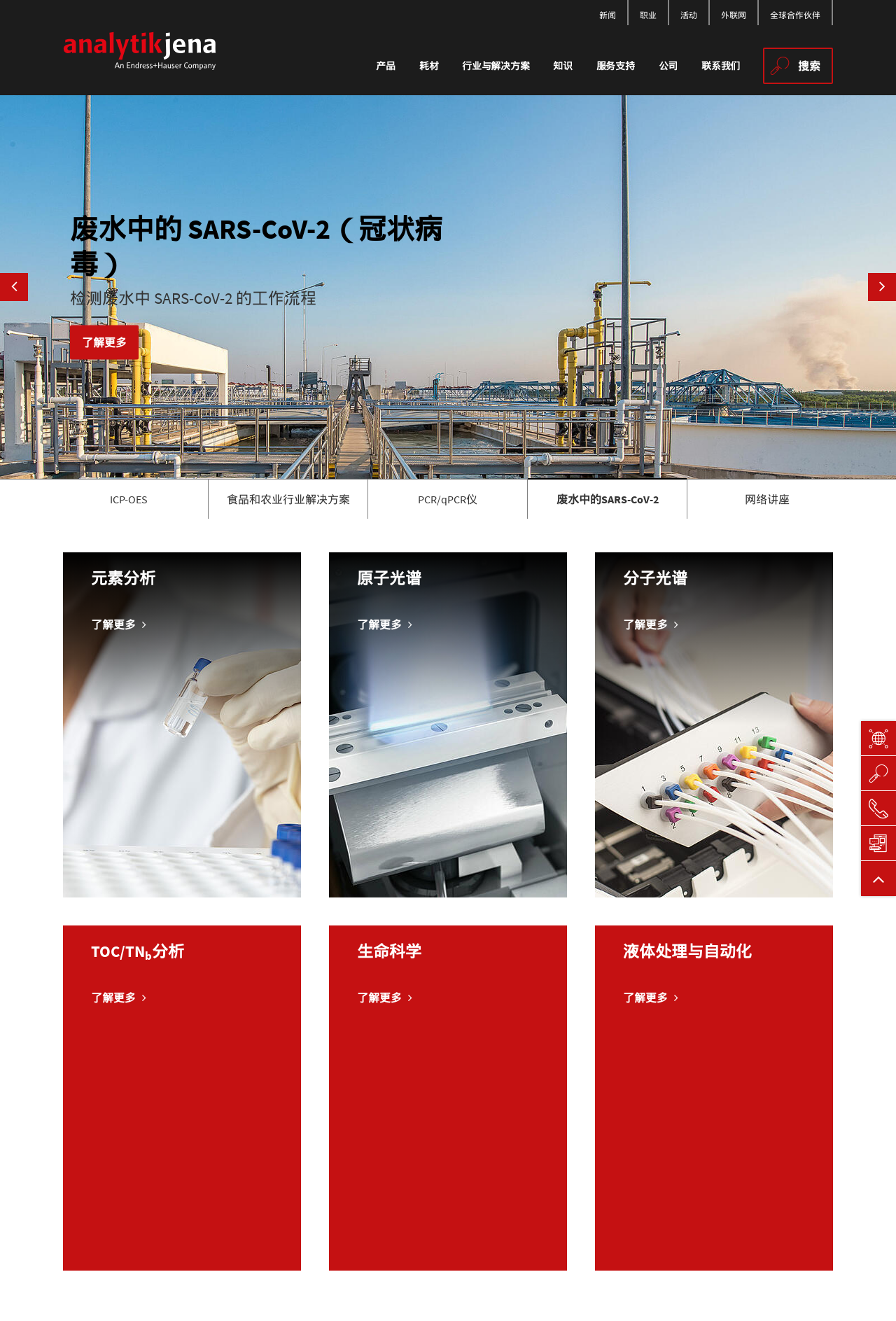Carefully observe the image and respond to the question with a detailed answer:
What is the company's logo?

The logo is located at the top left corner of the webpage, and it's an image with the text 'Analytik Jena'.